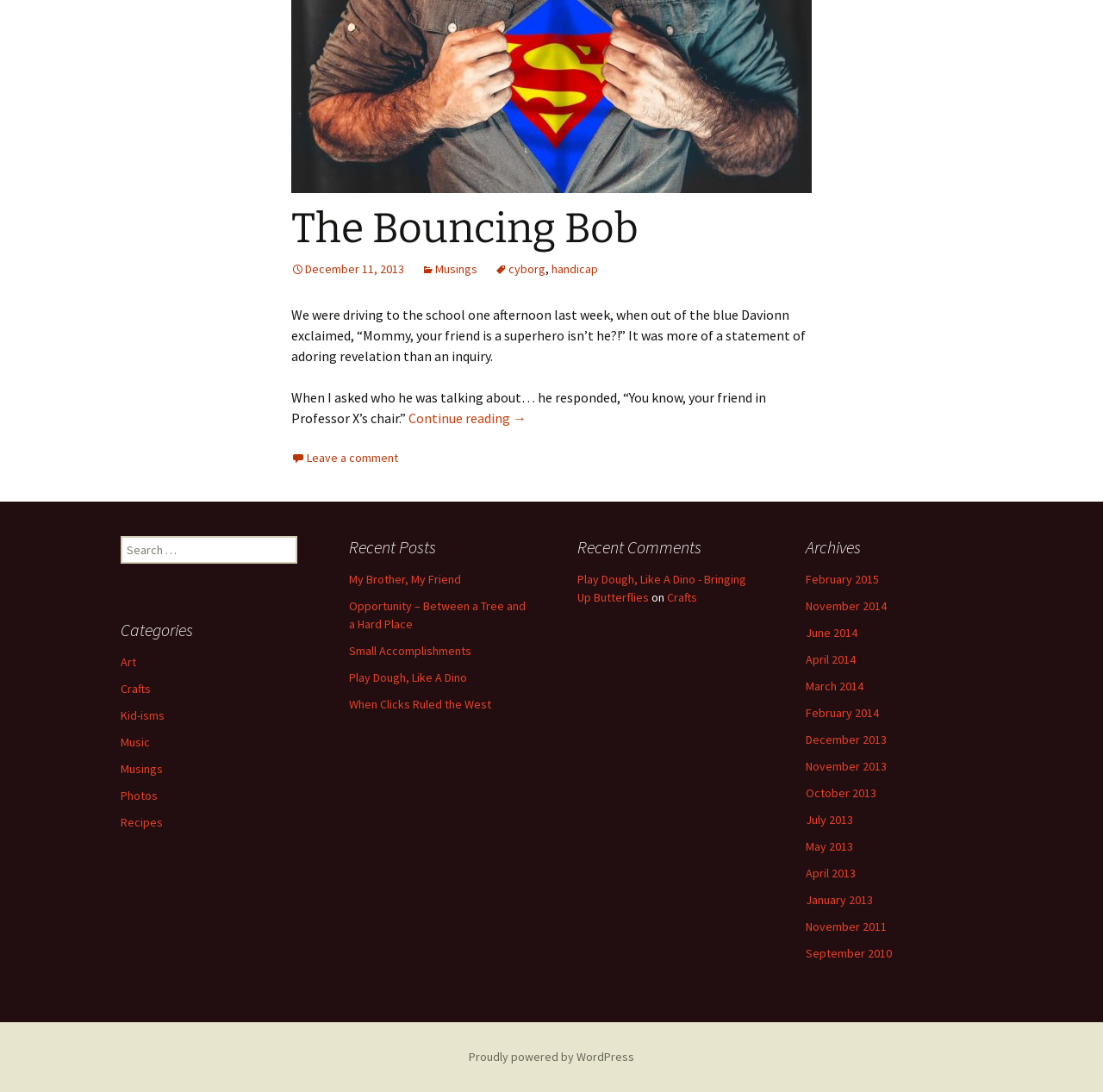What is the name of the blog post?
Please look at the screenshot and answer in one word or a short phrase.

The Bouncing Bob